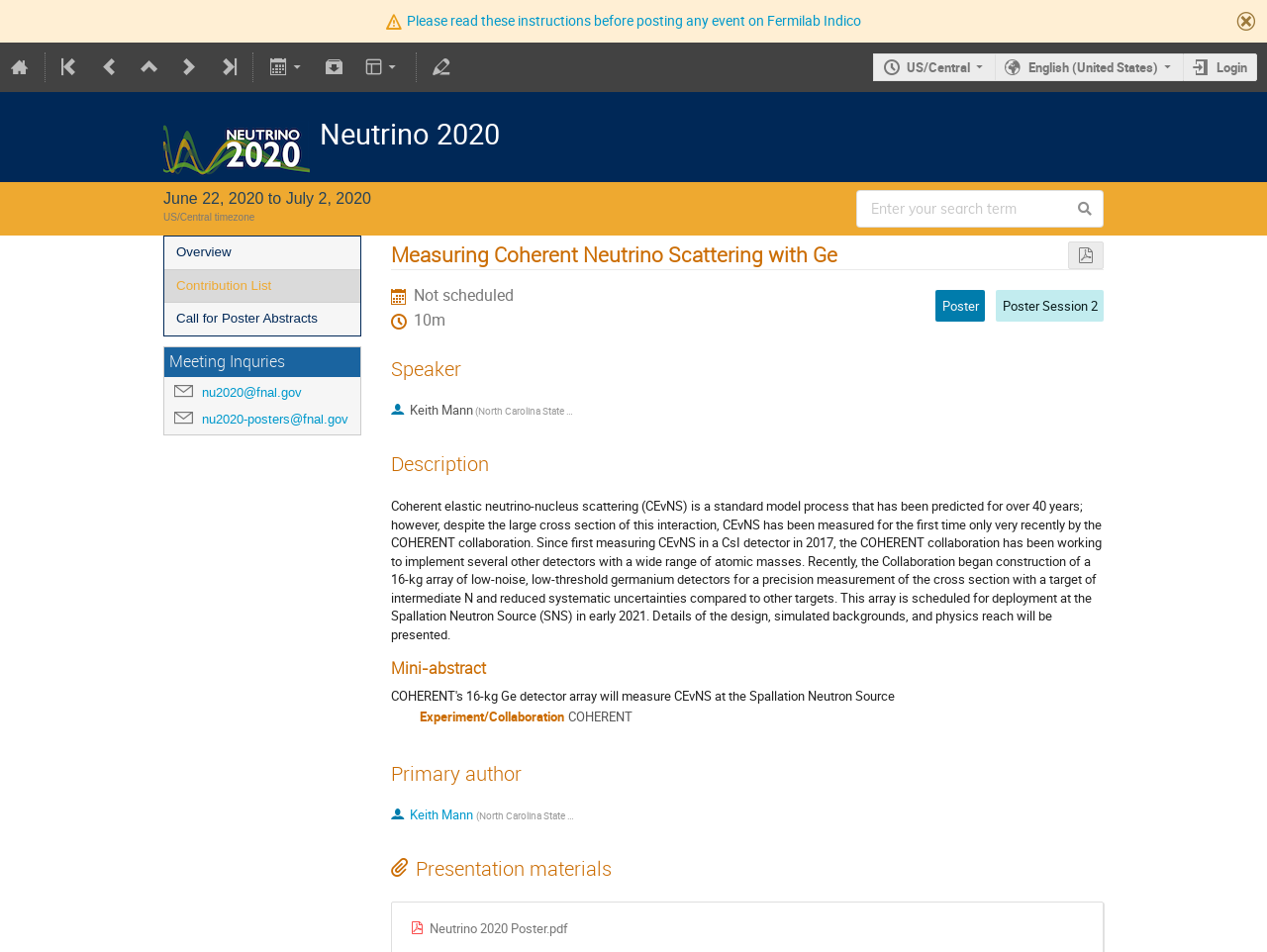Pinpoint the bounding box coordinates of the area that must be clicked to complete this instruction: "View the overview".

[0.13, 0.249, 0.284, 0.283]